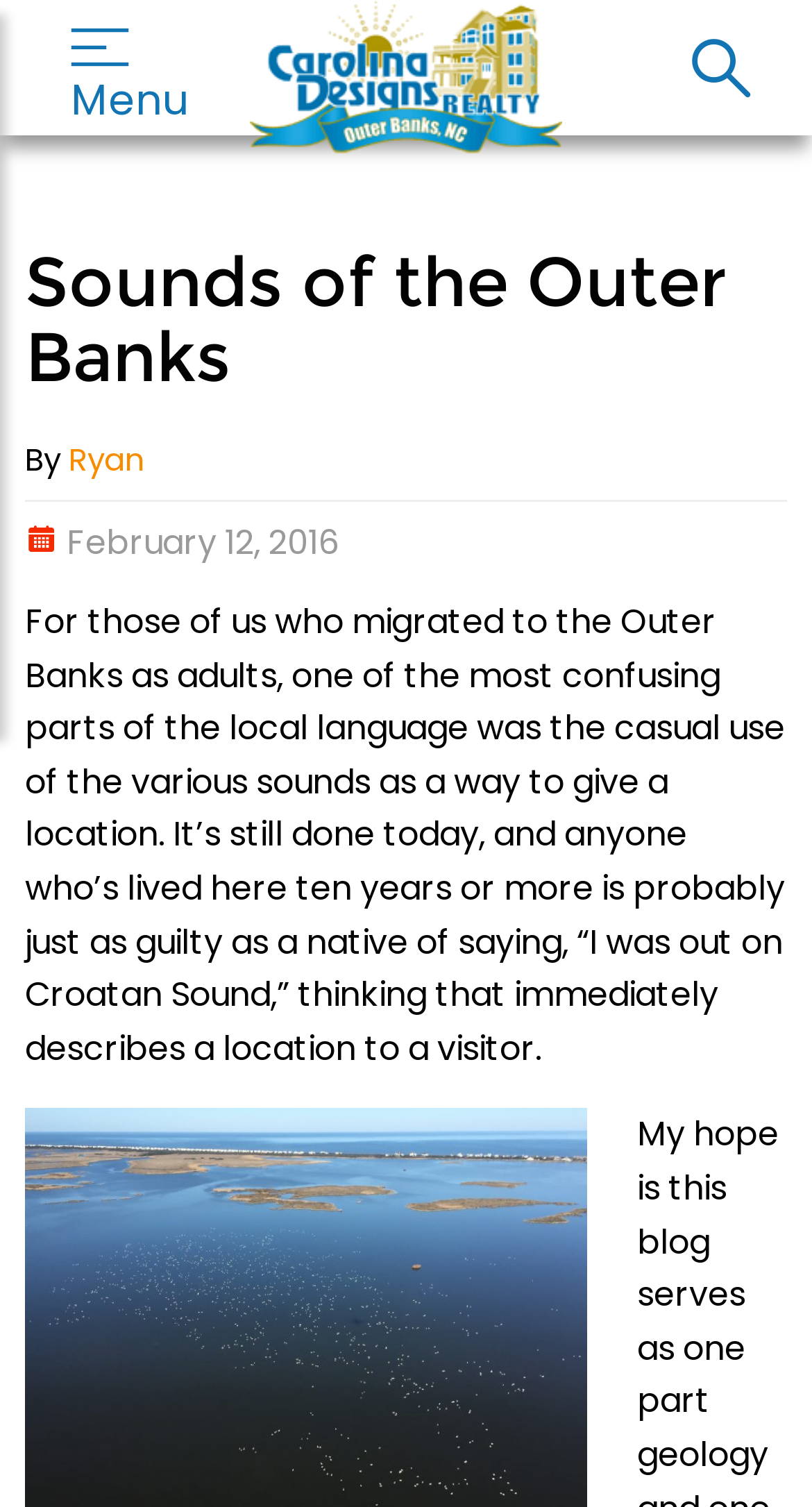Offer a meticulous caption that includes all visible features of the webpage.

The webpage is about the sounds of the Outer Banks, with a title "Sounds of the Outer Banks | The 5 Different OBX Sounds" at the top. Below the title, there is a heading "Sounds of the Outer Banks" that spans almost the entire width of the page. 

To the top-right of the heading, there is a small icon represented by "\ue90a". On the same horizontal level as the heading, but more to the left, there is a link with no text. 

Below the heading, the author's name "Ryan" is mentioned, accompanied by the text "By" and the date "February 12, 2016". 

The main content of the webpage is a paragraph of text that starts with "For those of us who migrated to the Outer Banks as adults..." and continues to explain how the locals use the sounds to give locations. This paragraph is positioned below the author's information and spans almost the entire width of the page.